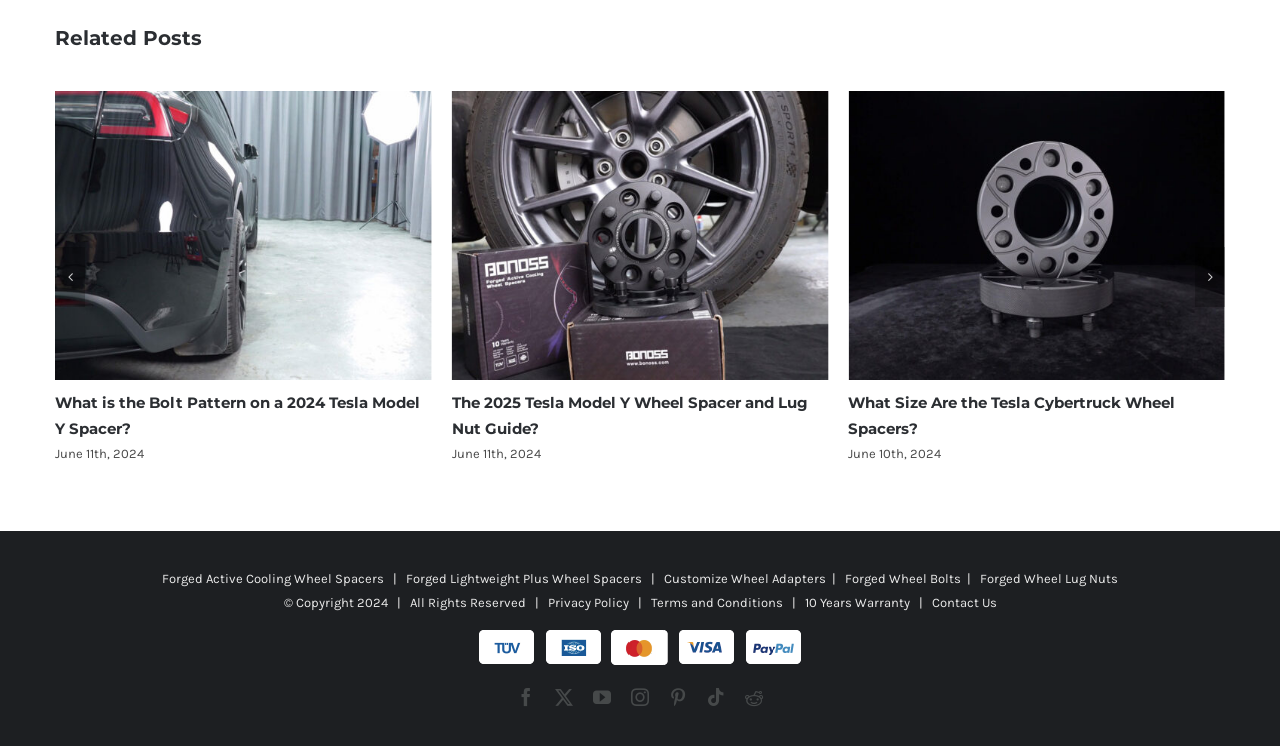Find and provide the bounding box coordinates for the UI element described with: "10 Years Warranty".

[0.629, 0.798, 0.711, 0.818]